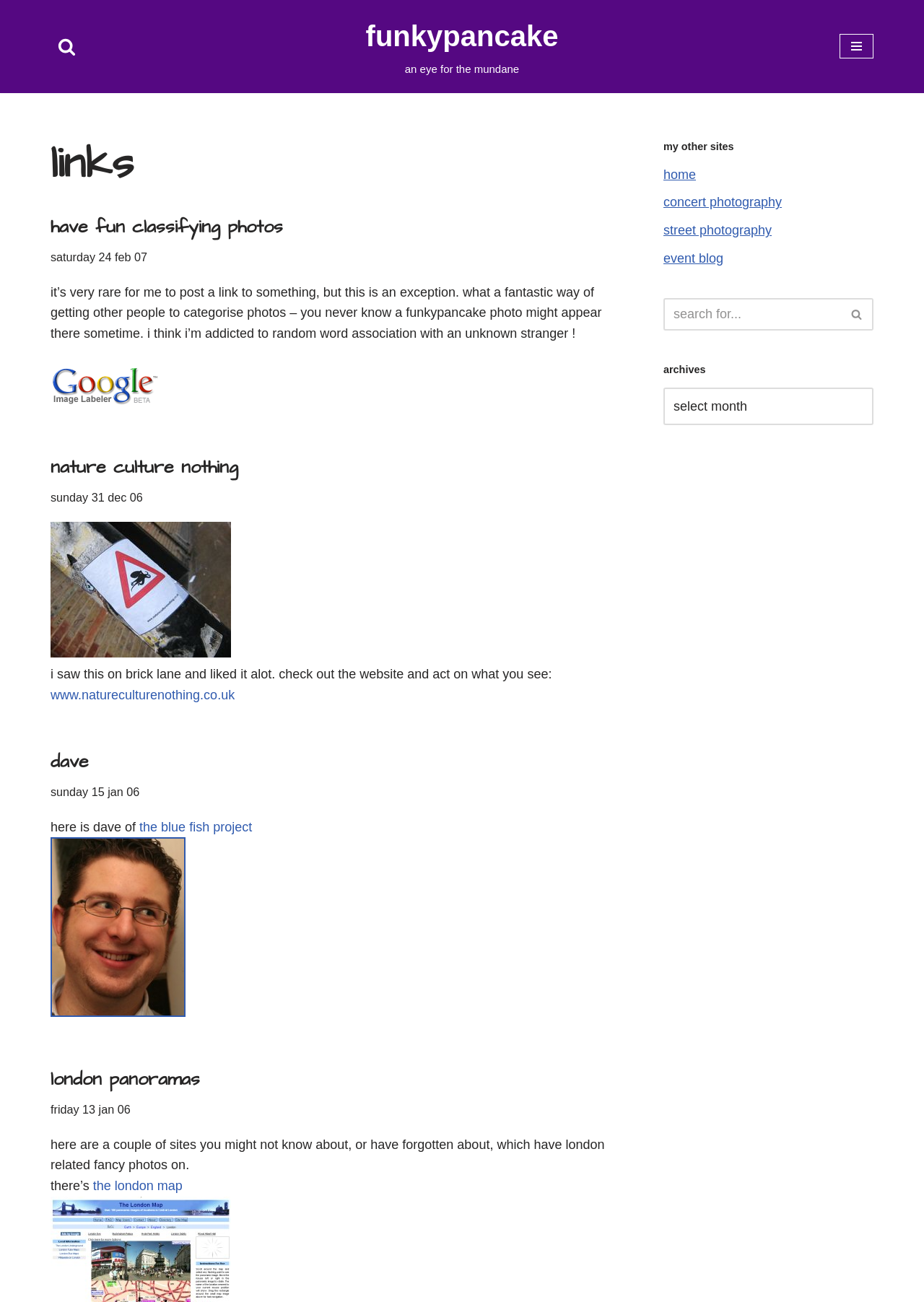Utilize the details in the image to give a detailed response to the question: What is the purpose of the 'Navigation Menu' button?

The 'Navigation Menu' button is located at the top-right corner of the webpage, and it is likely used to expand or collapse the menu, allowing users to access different sections of the website.